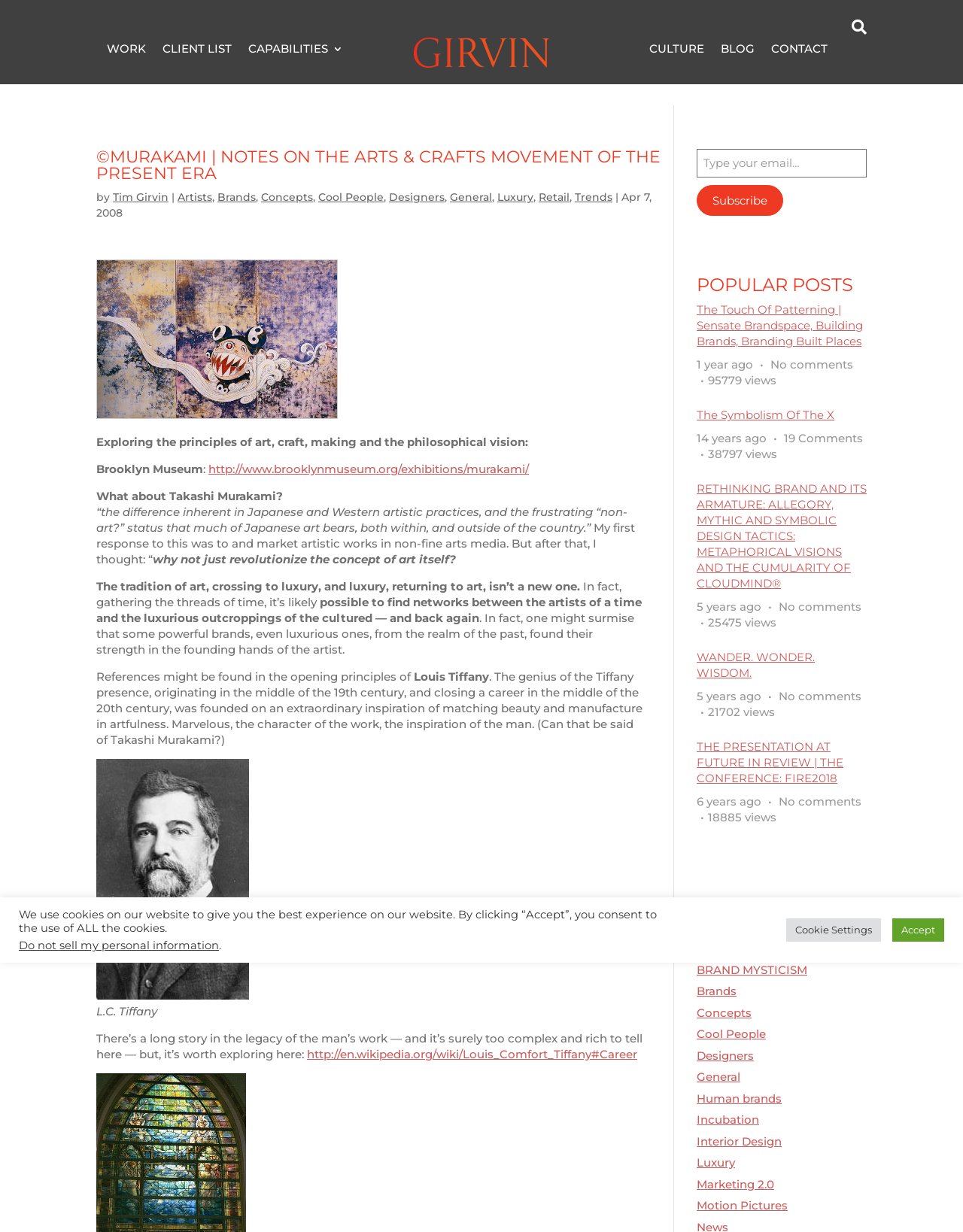Locate the bounding box coordinates of the element that needs to be clicked to carry out the instruction: "Read the article about Takashi Murakami". The coordinates should be given as four float numbers ranging from 0 to 1, i.e., [left, top, right, bottom].

[0.1, 0.375, 0.549, 0.386]